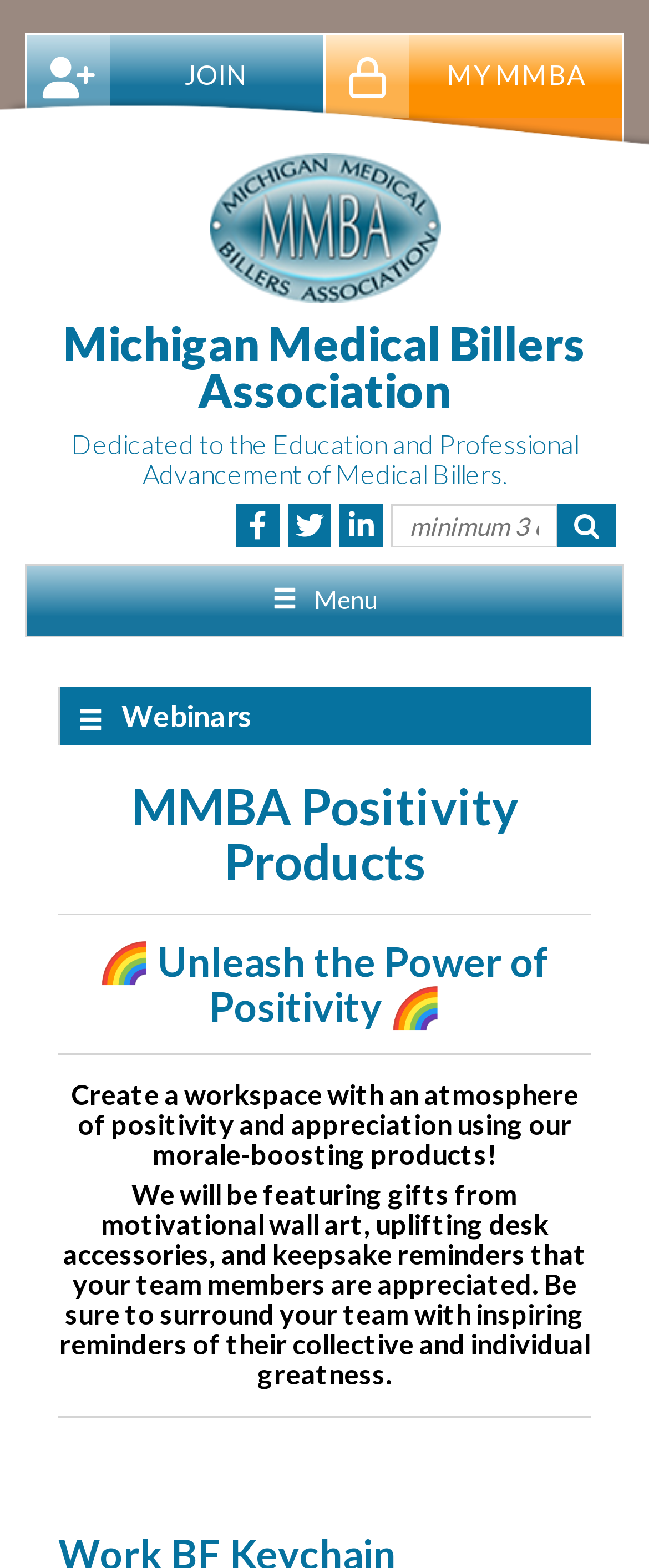From the webpage screenshot, predict the bounding box coordinates (top-left x, top-left y, bottom-right x, bottom-right y) for the UI element described here: Menu

[0.041, 0.361, 0.959, 0.405]